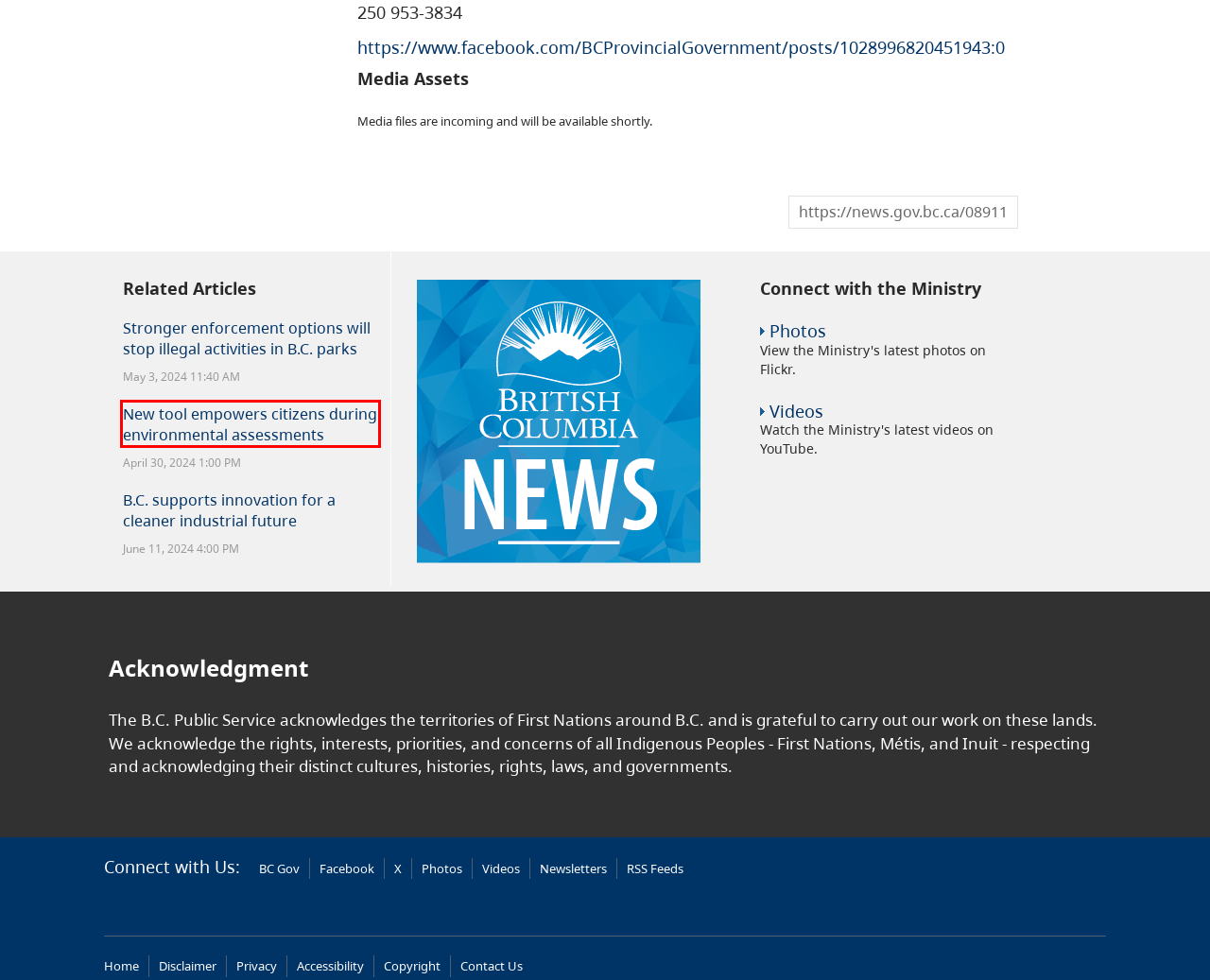With the provided webpage screenshot containing a red bounding box around a UI element, determine which description best matches the new webpage that appears after clicking the selected element. The choices are:
A. Conservation Officer Service - Province of British Columbia
B. Disclaimer - Province of British Columbia
C. Stronger enforcement options will stop illegal activities in B.C. parks | BC Gov News
D. BC Gov News
E. Accessible government - Province of British Columbia
F. B.C. supports innovation for a cleaner industrial future | BC Gov News
G. New tool empowers citizens during environmental assessments | BC Gov News
H. Copyright - Province of British Columbia

G